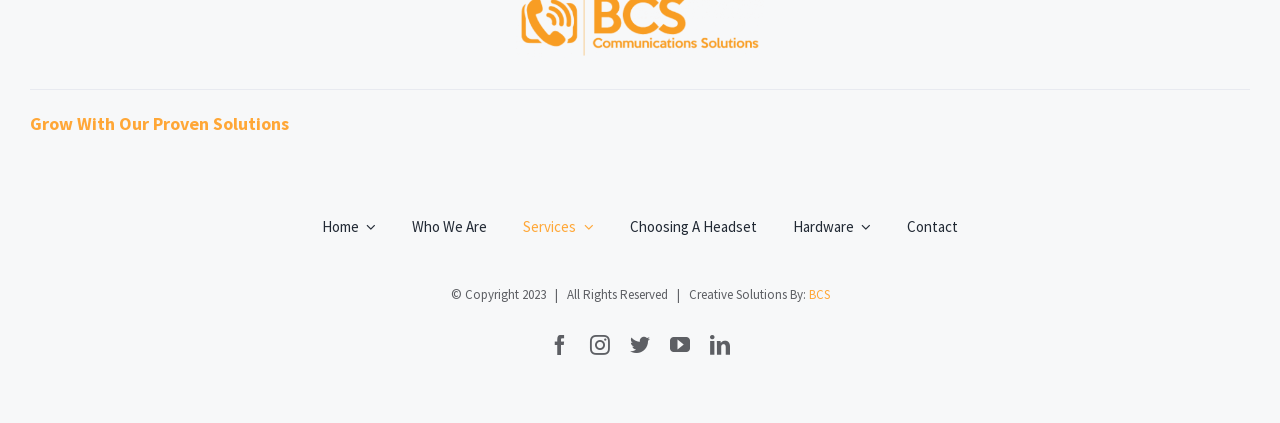Determine the bounding box coordinates for the UI element matching this description: "Grow With Our Proven Solutions".

[0.023, 0.265, 0.226, 0.319]